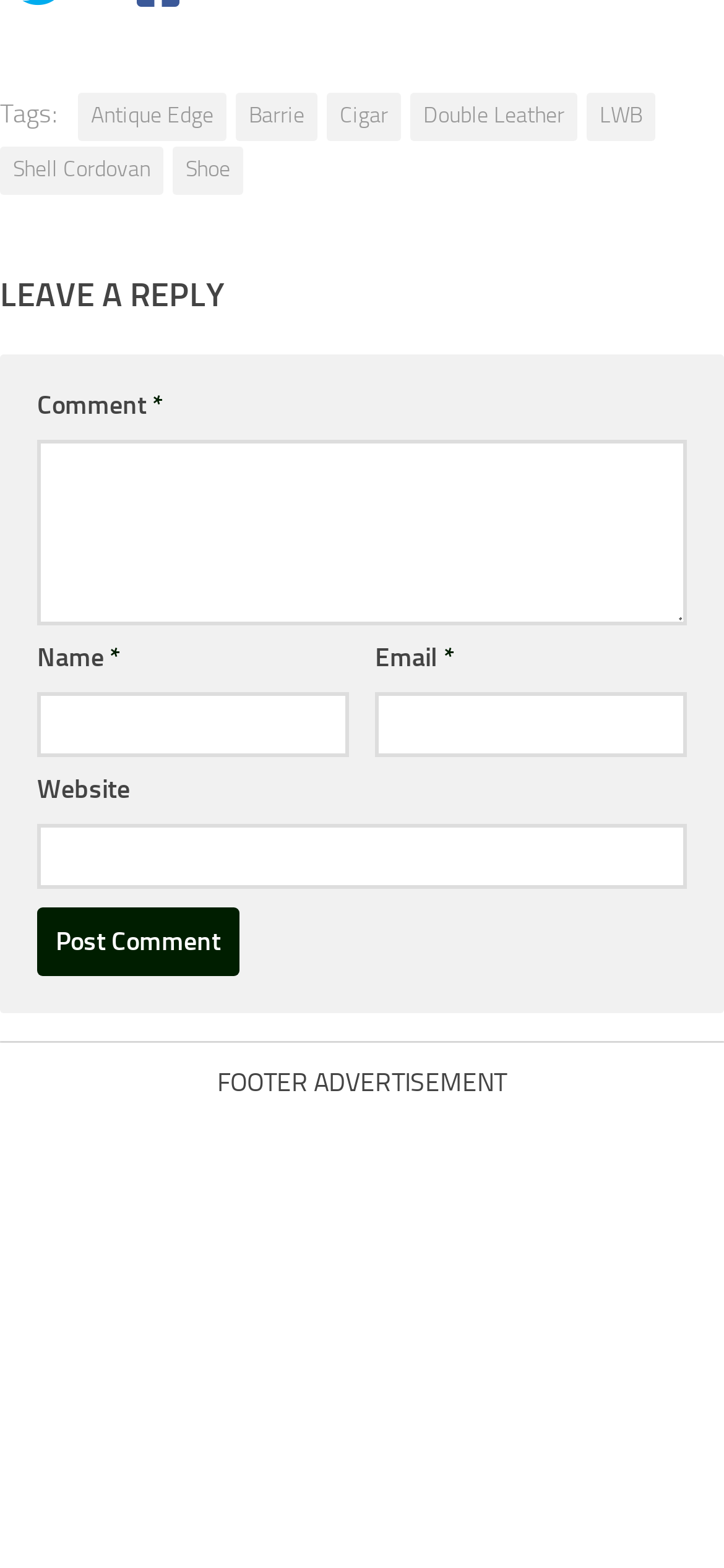Point out the bounding box coordinates of the section to click in order to follow this instruction: "Leave a comment".

[0.051, 0.28, 0.949, 0.399]